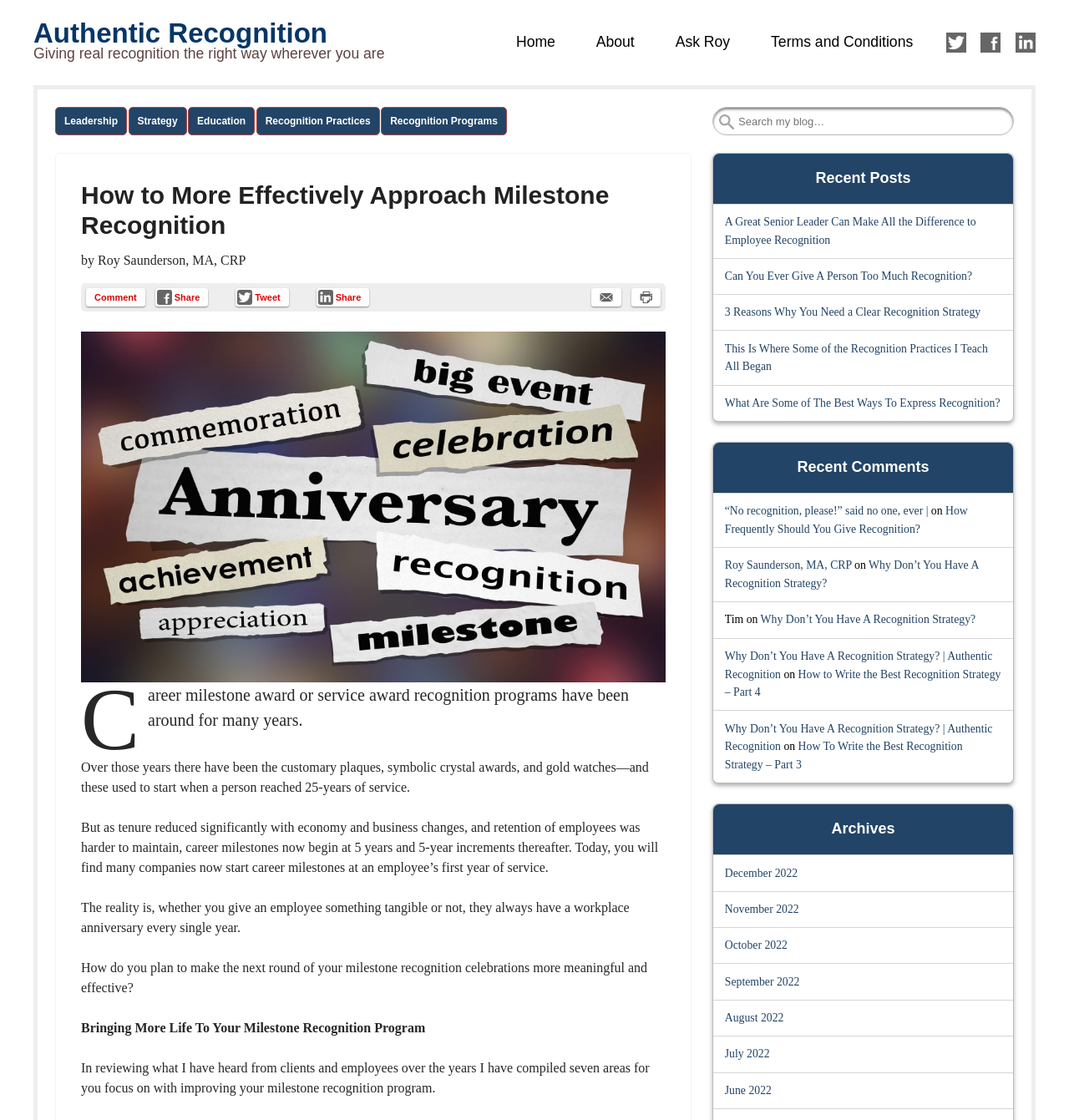How often do companies now start career milestones?
Provide a concise answer using a single word or phrase based on the image.

At an employee's first year of service